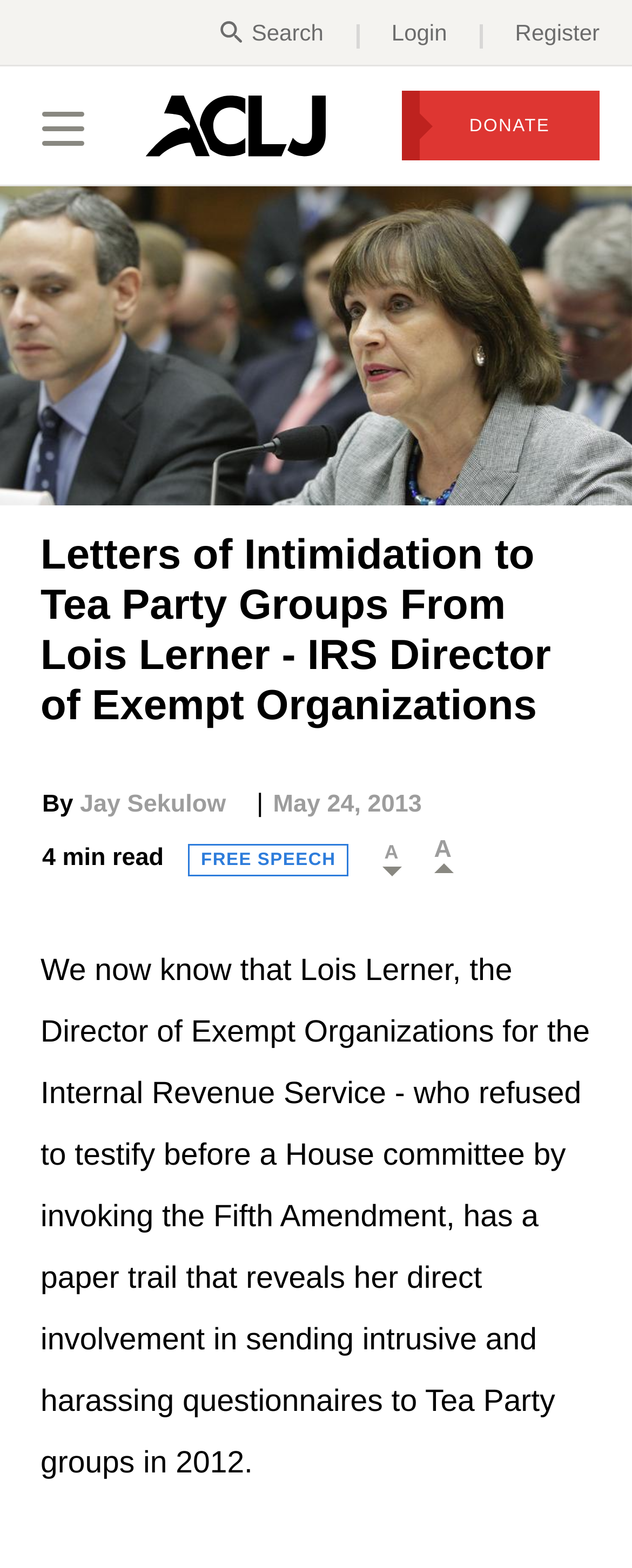Could you identify the text that serves as the heading for this webpage?

Letters of Intimidation to Tea Party Groups From Lois Lerner - IRS Director of Exempt Organizations